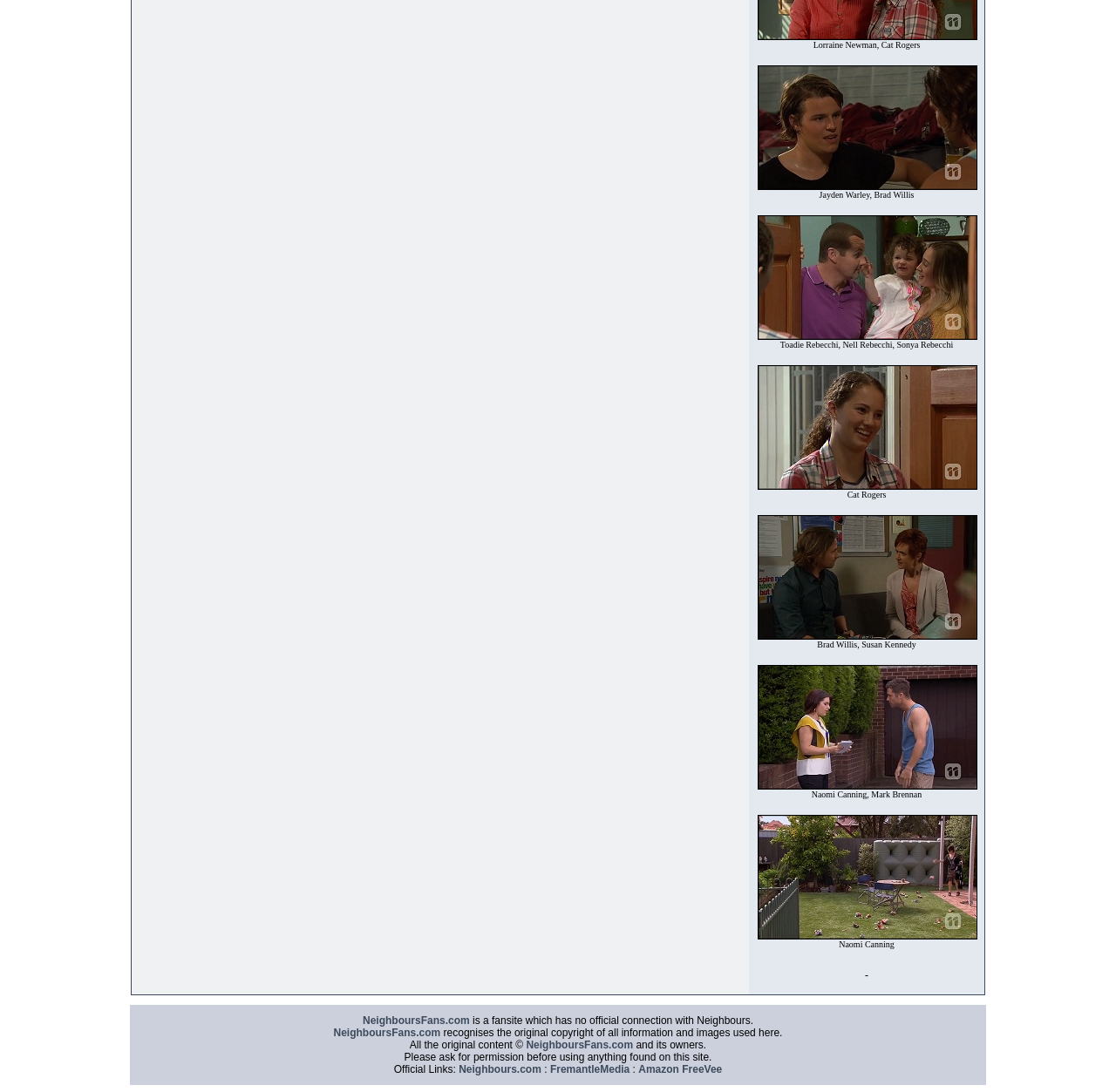Locate the bounding box coordinates of the UI element described by: "Amazon FreeVee". Provide the coordinates as four float numbers between 0 and 1, formatted as [left, top, right, bottom].

[0.572, 0.974, 0.647, 0.985]